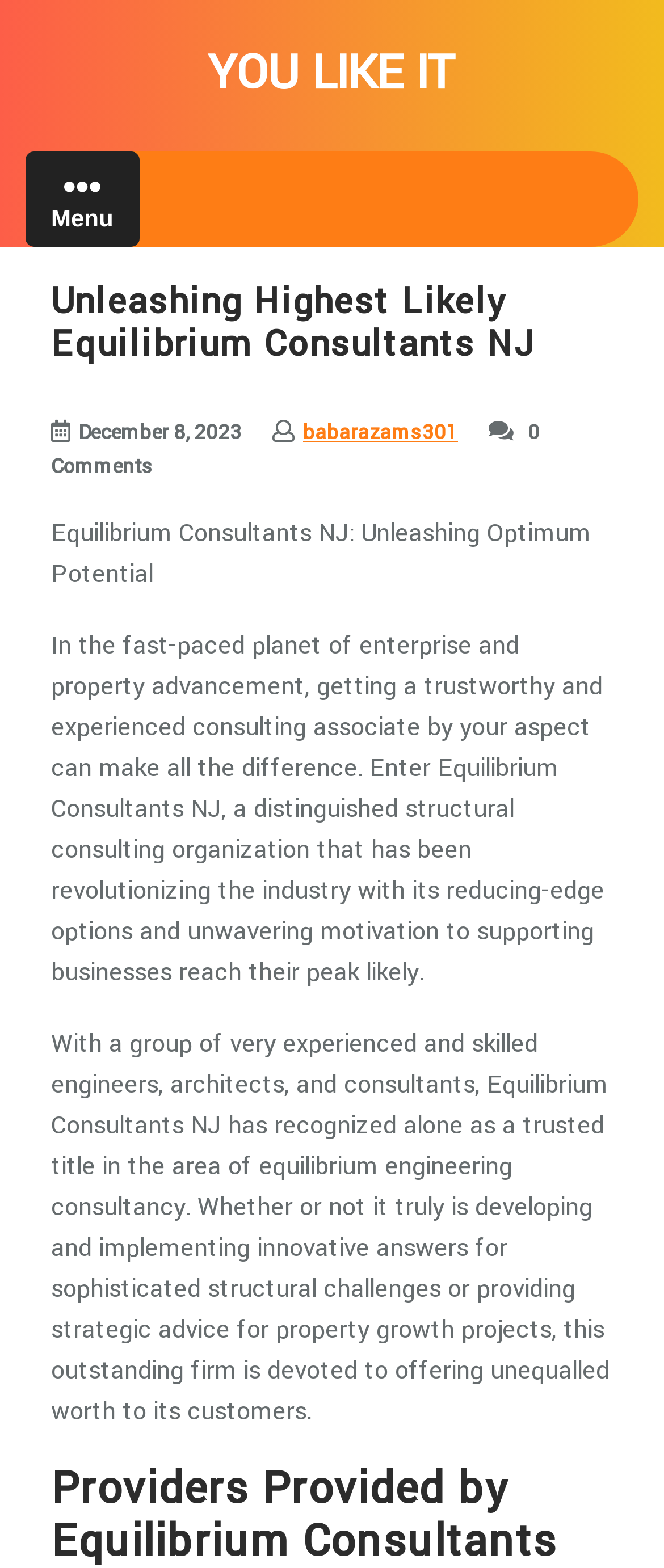Use a single word or phrase to answer the question: How many comments are there on the webpage?

0